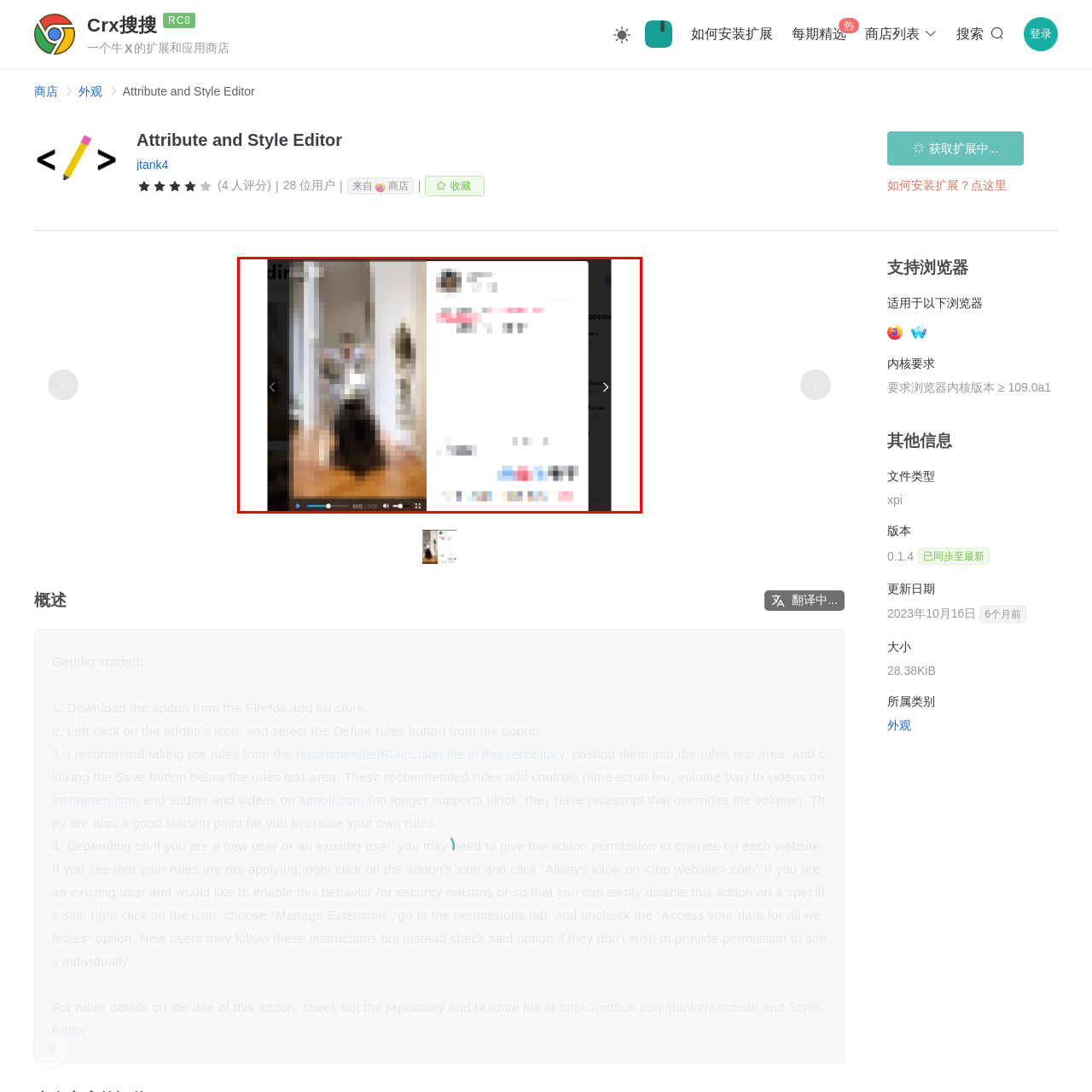What is the duration of the video?
Examine the content inside the red bounding box in the image and provide a thorough answer to the question based on that visual information.

The video playback bar in the user interface displays the duration of the video as 0:09, with the current time being 0:00.